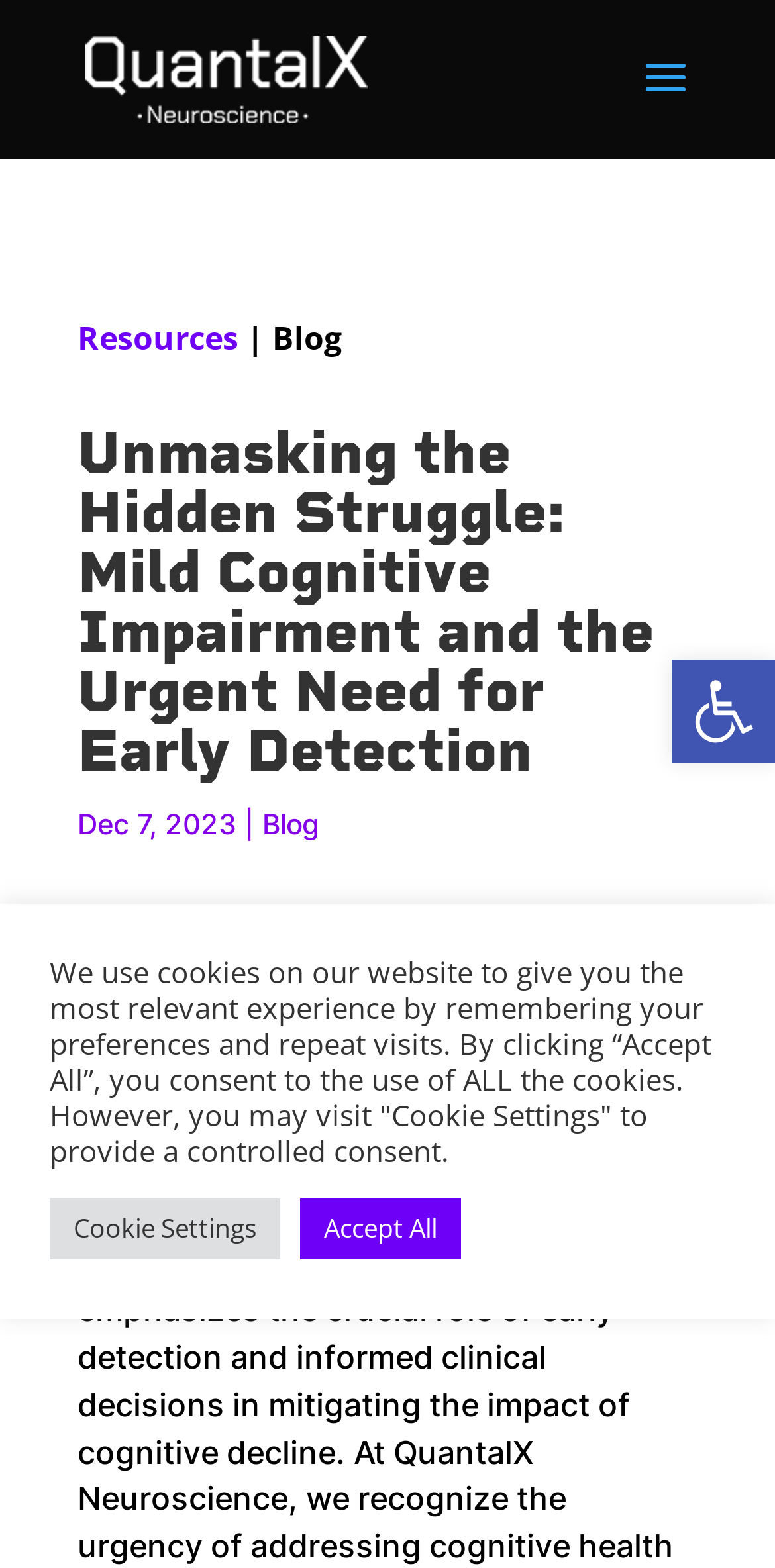Extract the primary heading text from the webpage.

Unmasking the Hidden Struggle: Mild Cognitive Impairment and the Urgent Need for Early Detection